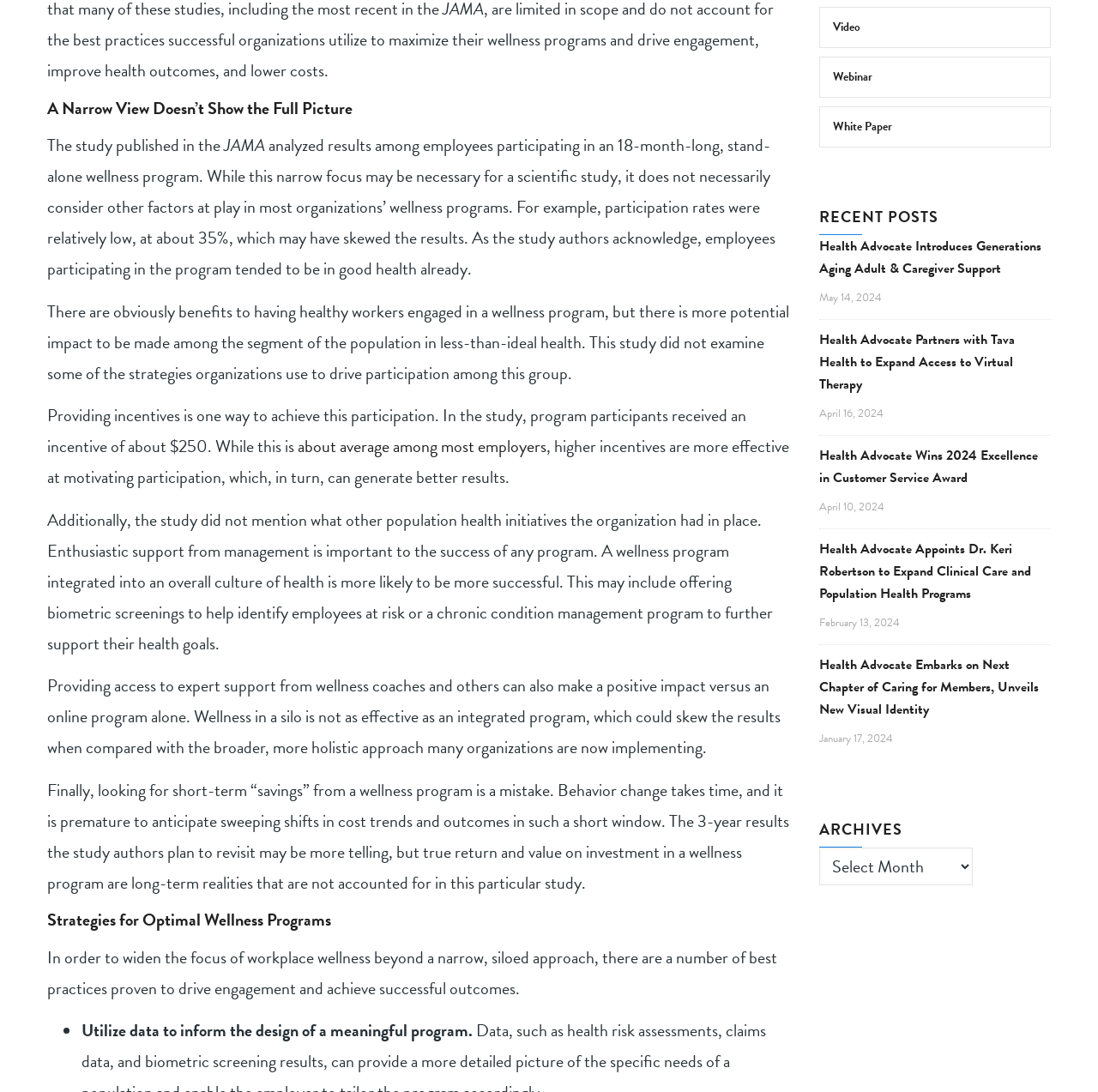Please determine the bounding box coordinates, formatted as (top-left x, top-left y, bottom-right x, bottom-right y), with all values as floating point numbers between 0 and 1. Identify the bounding box of the region described as: about average among most employers

[0.271, 0.397, 0.498, 0.421]